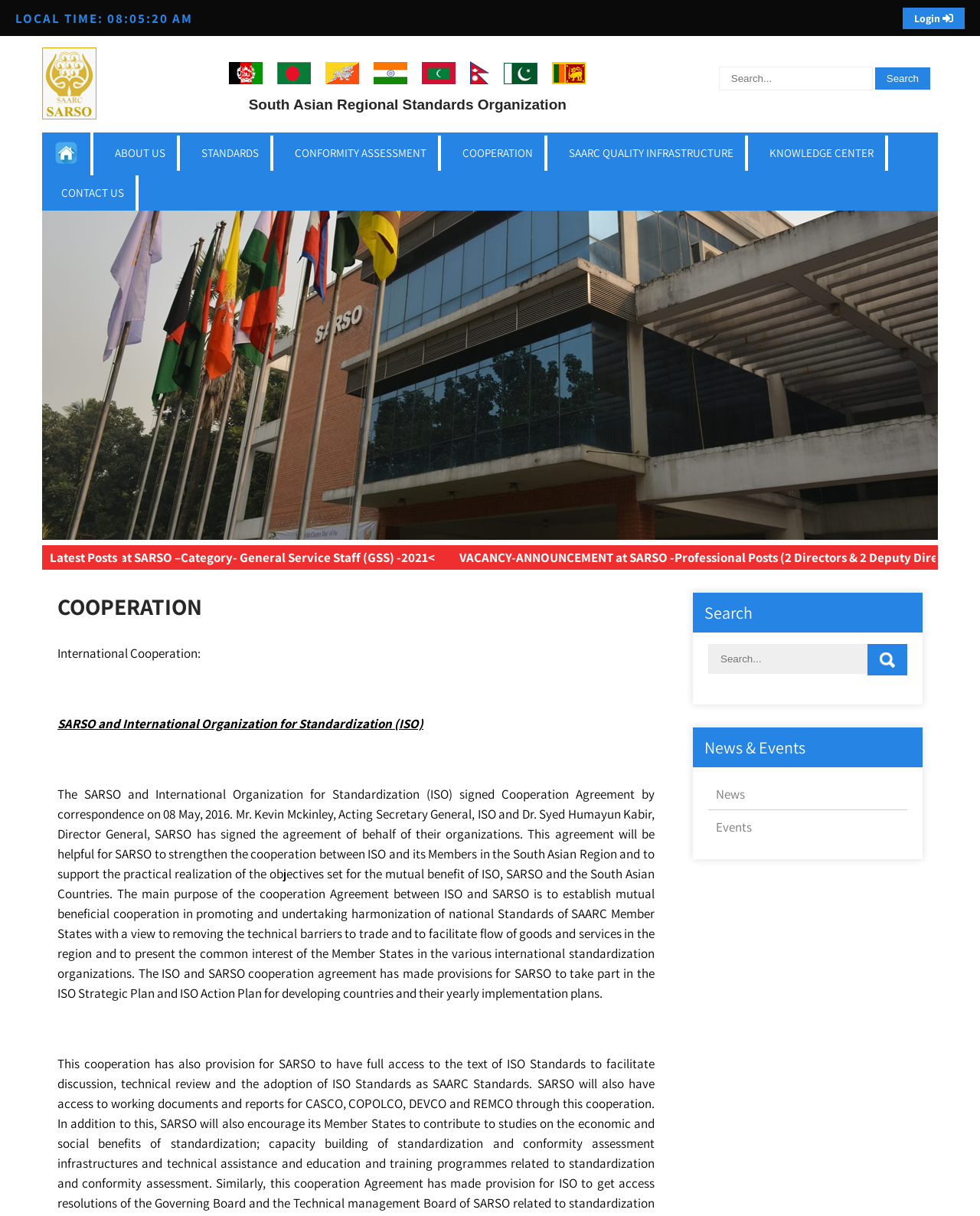Locate the bounding box coordinates of the element that should be clicked to execute the following instruction: "Go to ABOUT US page".

[0.098, 0.111, 0.184, 0.14]